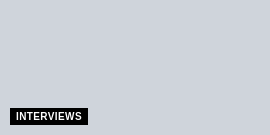What is the purpose of the 'INTERVIEWS' section?
Look at the screenshot and give a one-word or phrase answer.

To engage readers